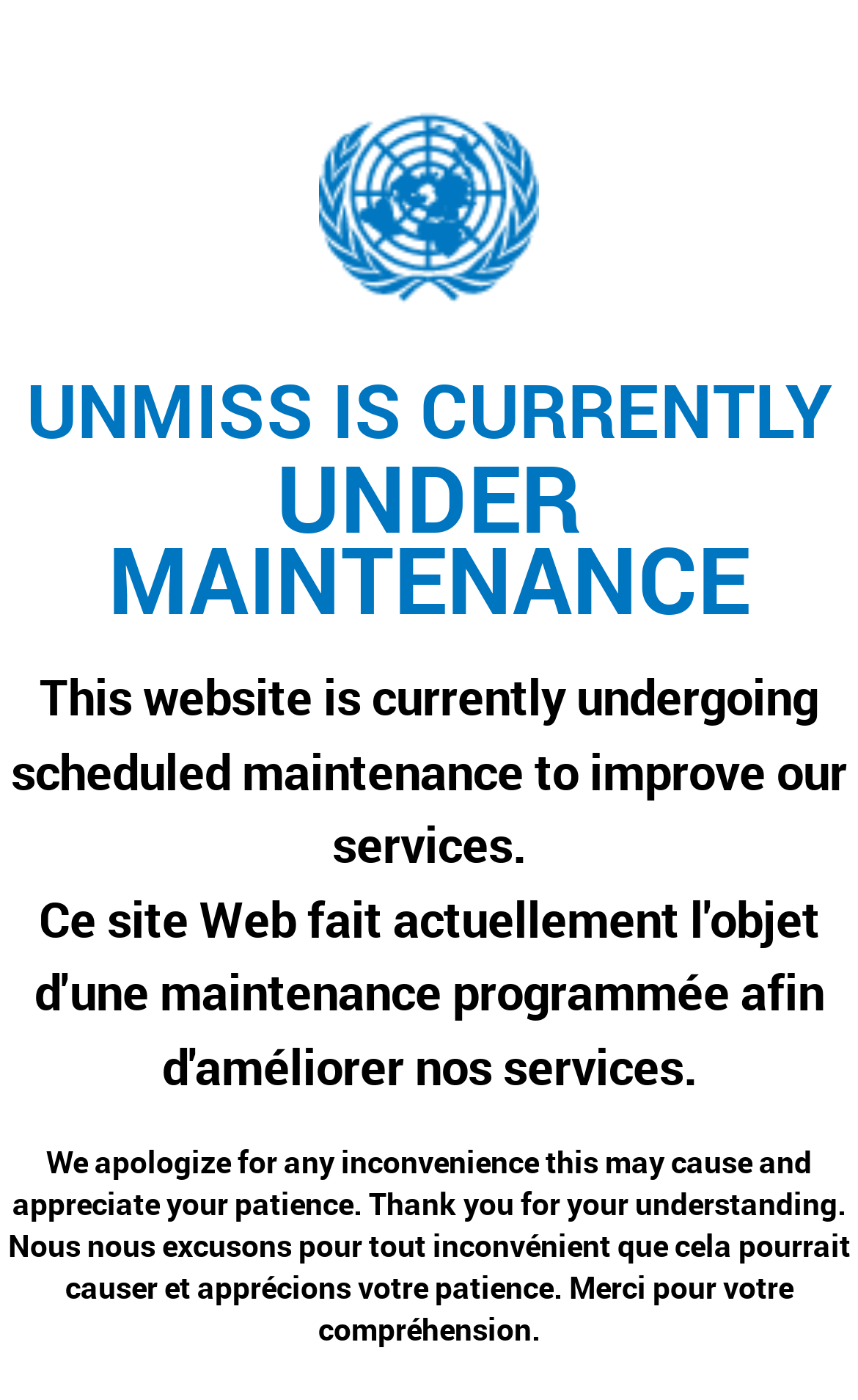Give an in-depth explanation of the webpage layout and content.

The webpage is currently under maintenance, as indicated by the title "Site under maintenance | UNMISS". At the top of the page, there is a navigation link labeled "Home" accompanied by a corresponding image, positioned horizontally across the top section of the page. 

Below the navigation link, there are two lines of text: "UNMISS IS CURRENTLY" and "UNDER MAINTENANCE", which are centered and take up most of the width of the page. 

The main content of the page is divided into three sections. The first section is a heading that spans the full width of the page, stating that the website is undergoing scheduled maintenance to improve services, with the same message provided in both English and French. 

Below the heading, there are two paragraphs of text, one in English and the other in French, which apologize for any inconvenience caused by the maintenance and express appreciation for the user's patience. These paragraphs are positioned near the bottom of the page, with the English text slightly above the French text.